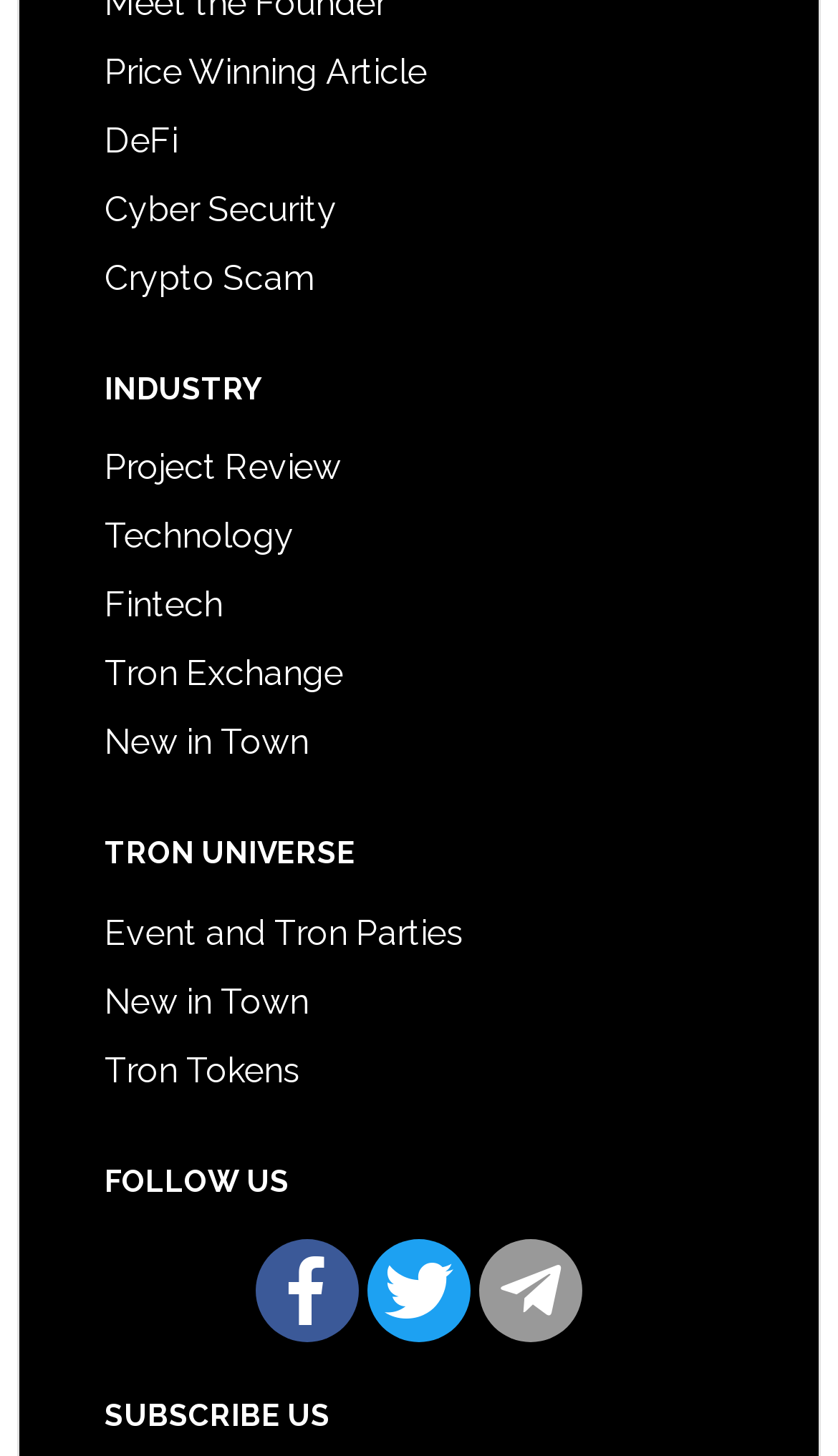Give a one-word or short phrase answer to this question: 
What is the first category listed under 'INDUSTRY'?

Price Winning Article